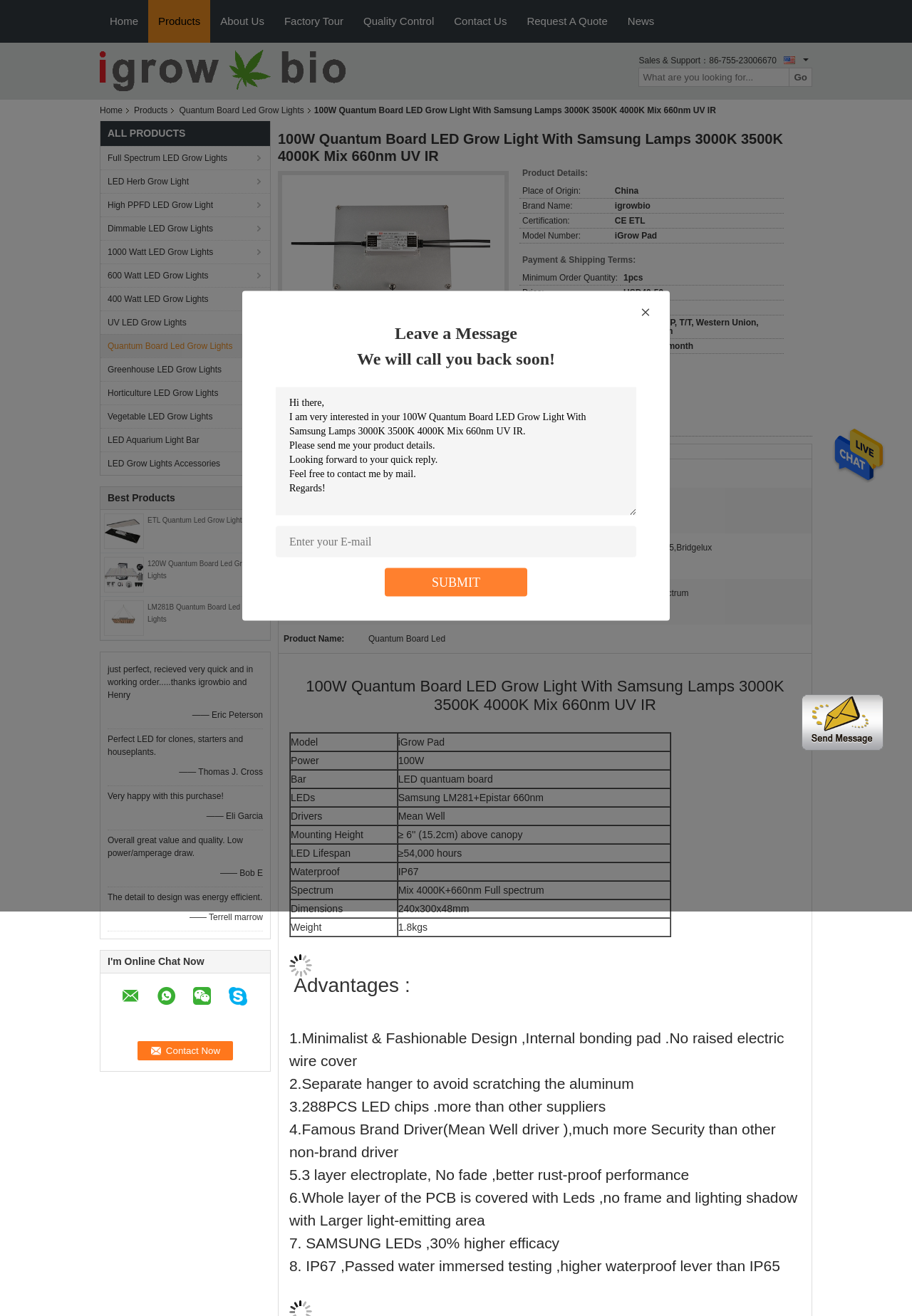Analyze the image and answer the question with as much detail as possible: 
How many navigation links are there at the top of the webpage?

I counted the number of navigation links at the top of the webpage, which are 'Home', 'Products', 'About Us', 'Factory Tour', 'Quality Control', 'Contact Us', and 'Request A Quote'.